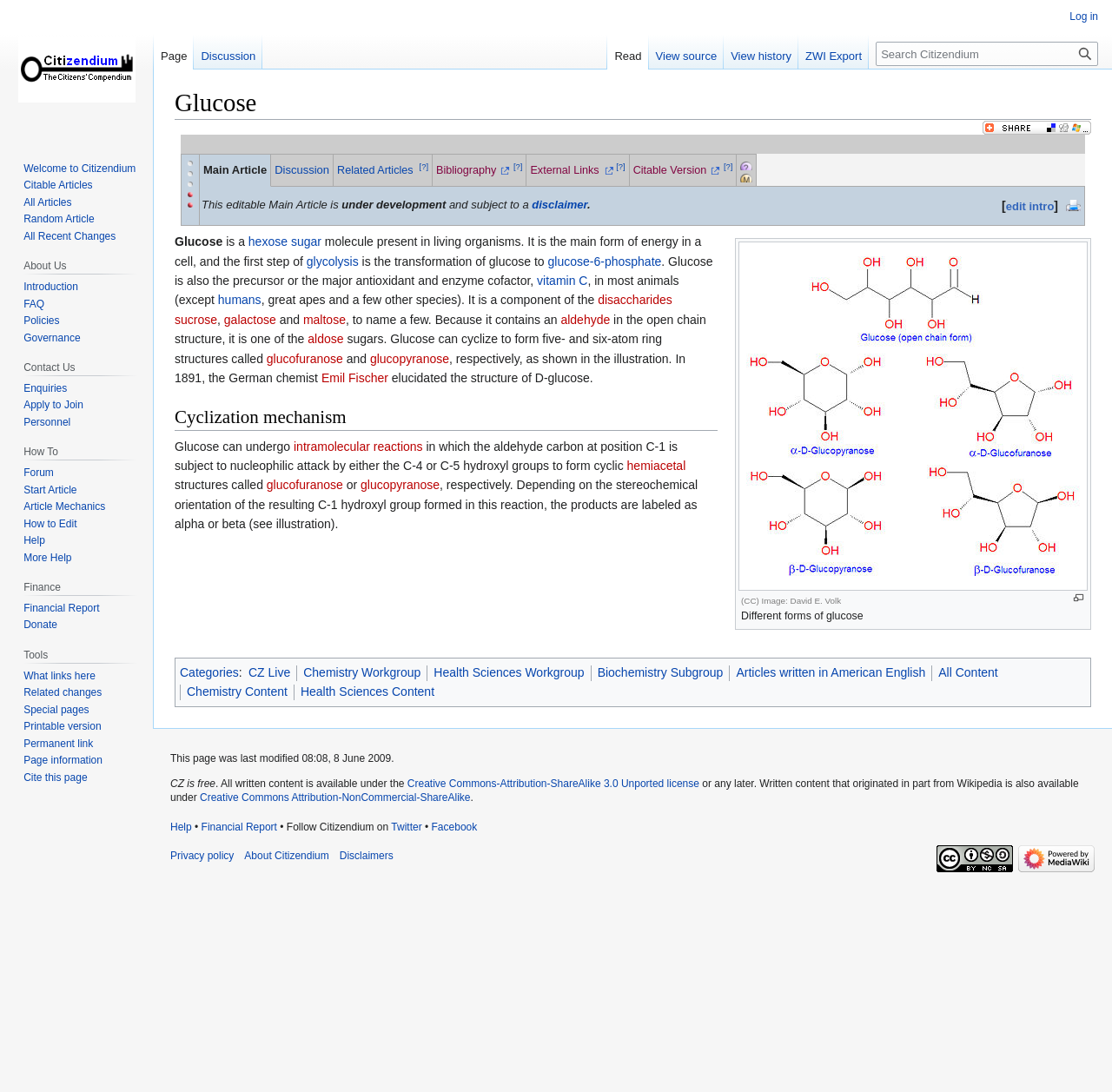Using the information shown in the image, answer the question with as much detail as possible: What is the first step of glycolysis?

According to the webpage, the first step of glycolysis is the transformation of glucose to glucose-6-phosphate, as stated in the sentence 'It is the main form of energy in a cell, and the first step of glycolysis is the transformation of glucose to glucose-6-phosphate.'